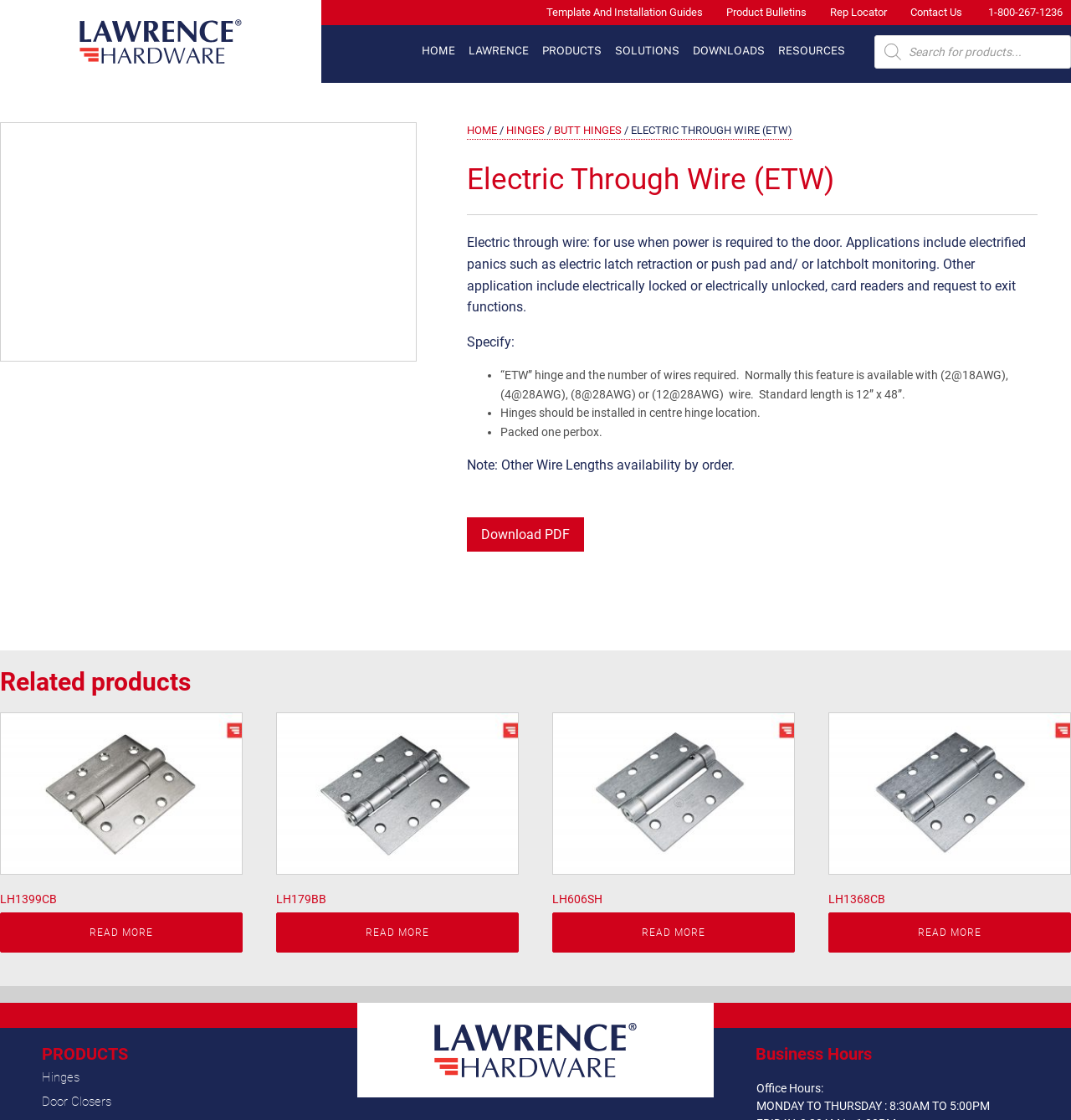Identify the bounding box coordinates of the region that needs to be clicked to carry out this instruction: "Download PDF". Provide these coordinates as four float numbers ranging from 0 to 1, i.e., [left, top, right, bottom].

[0.436, 0.462, 0.546, 0.493]